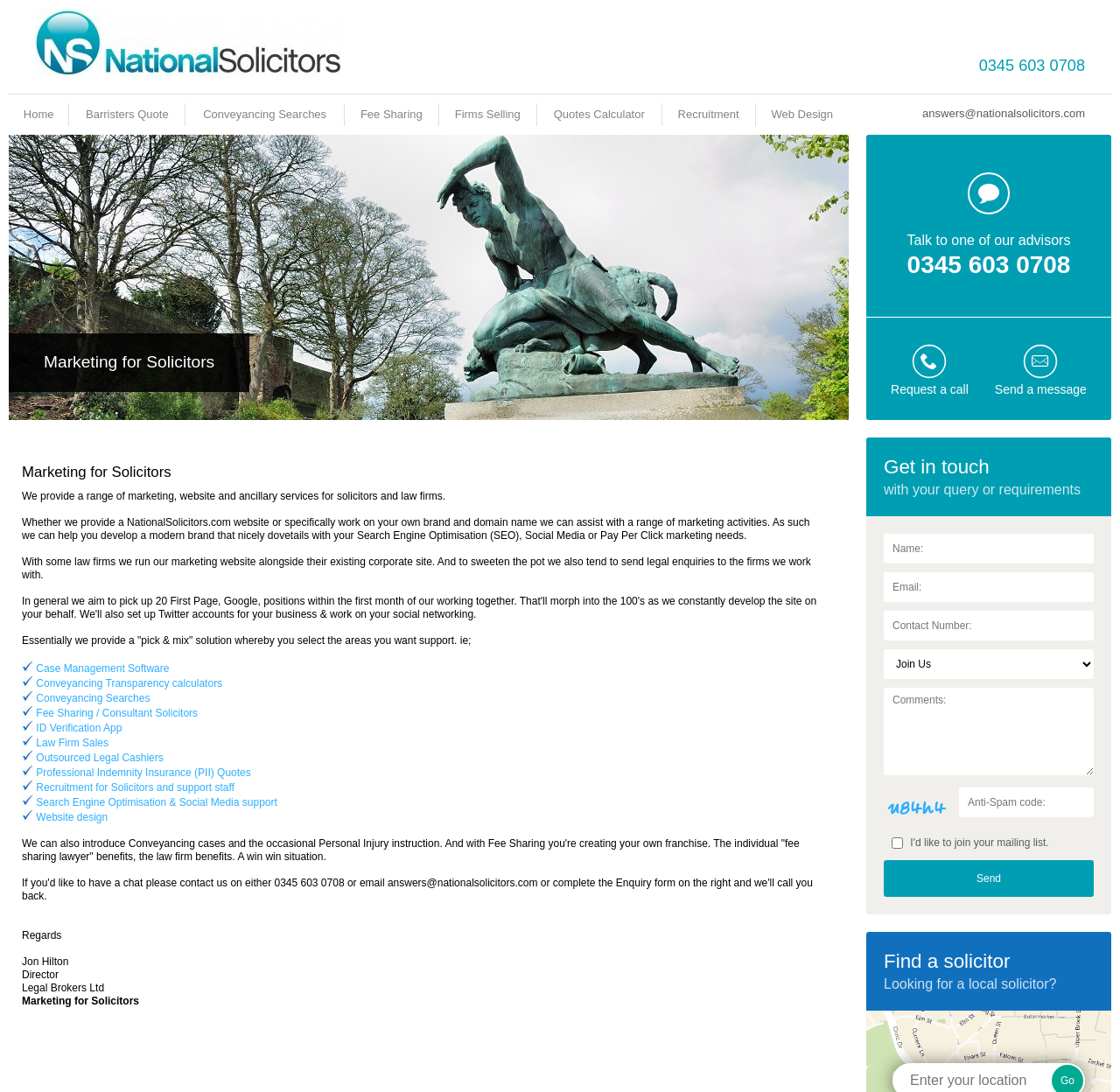What services do they provide for solicitors?
Refer to the image and answer the question using a single word or phrase.

Marketing, website, and ancillary services